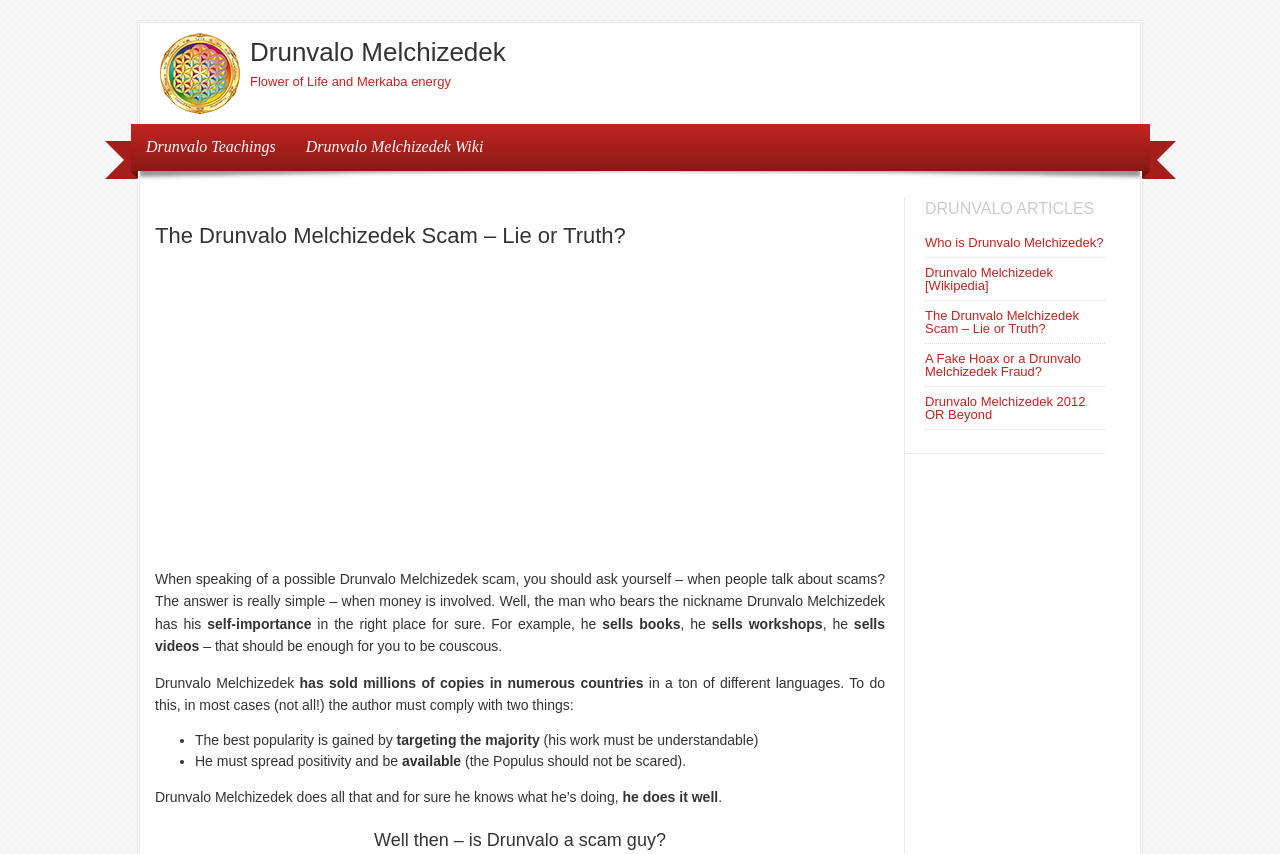Please determine the bounding box coordinates for the UI element described here. Use the format (top-left x, top-left y, bottom-right x, bottom-right y) with values bounded between 0 and 1: Drunvalo Melchizedek

[0.195, 0.043, 0.395, 0.078]